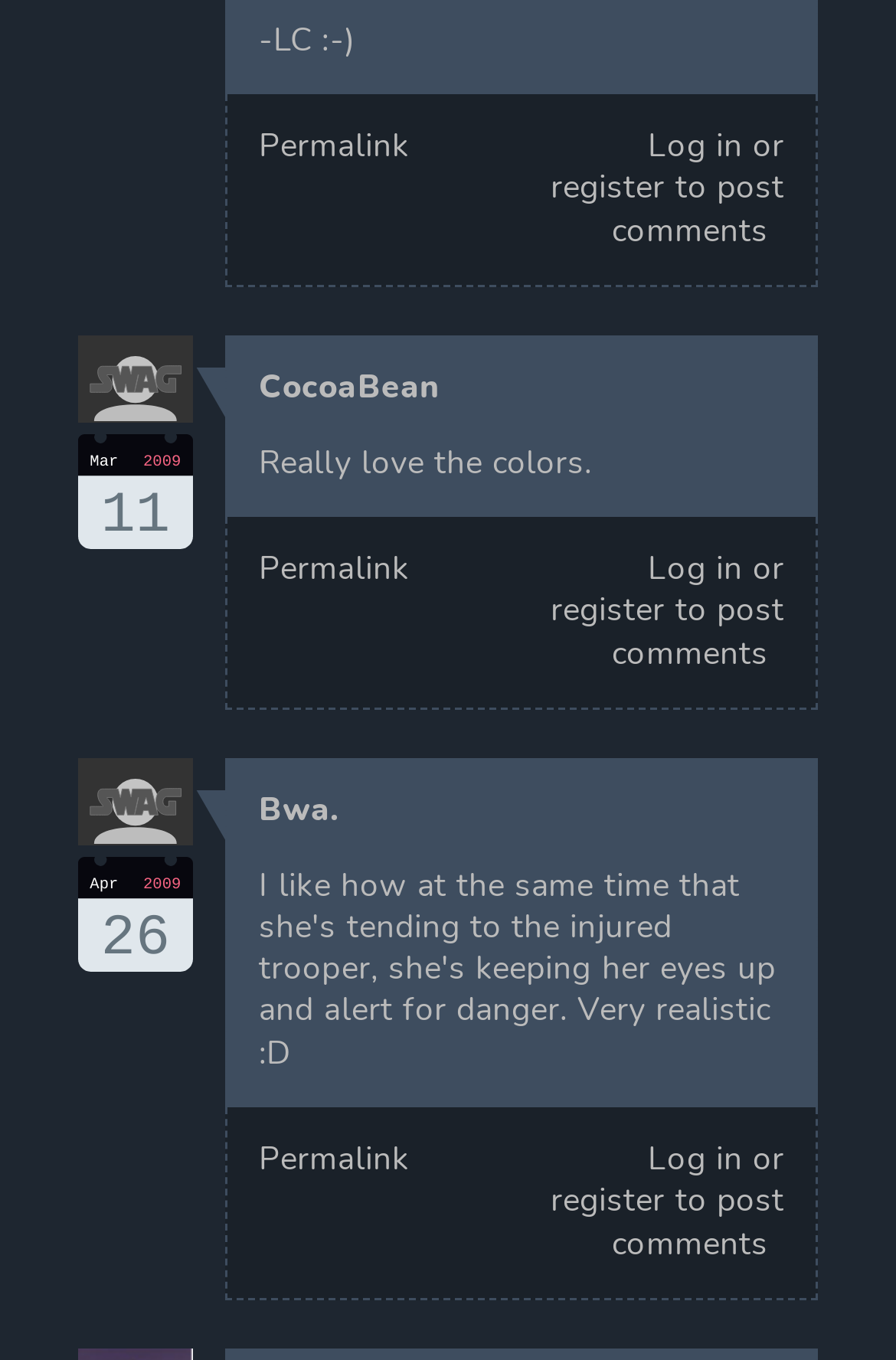Find the bounding box coordinates of the element I should click to carry out the following instruction: "Click the 'CocoaBean' link".

[0.289, 0.269, 0.49, 0.301]